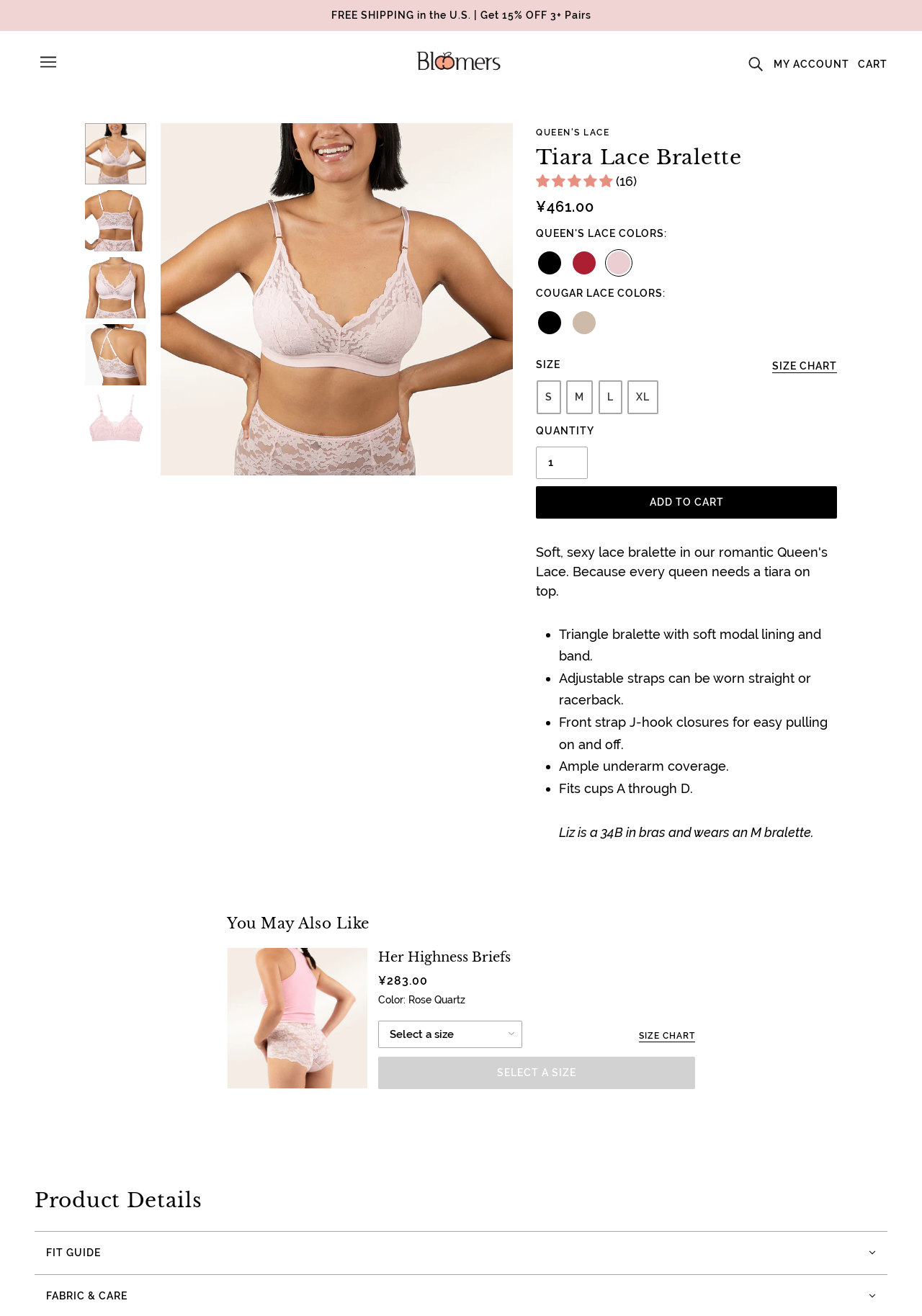What is the purpose of the J-hook closures?
Using the image, answer in one word or phrase.

Easy pulling on and off